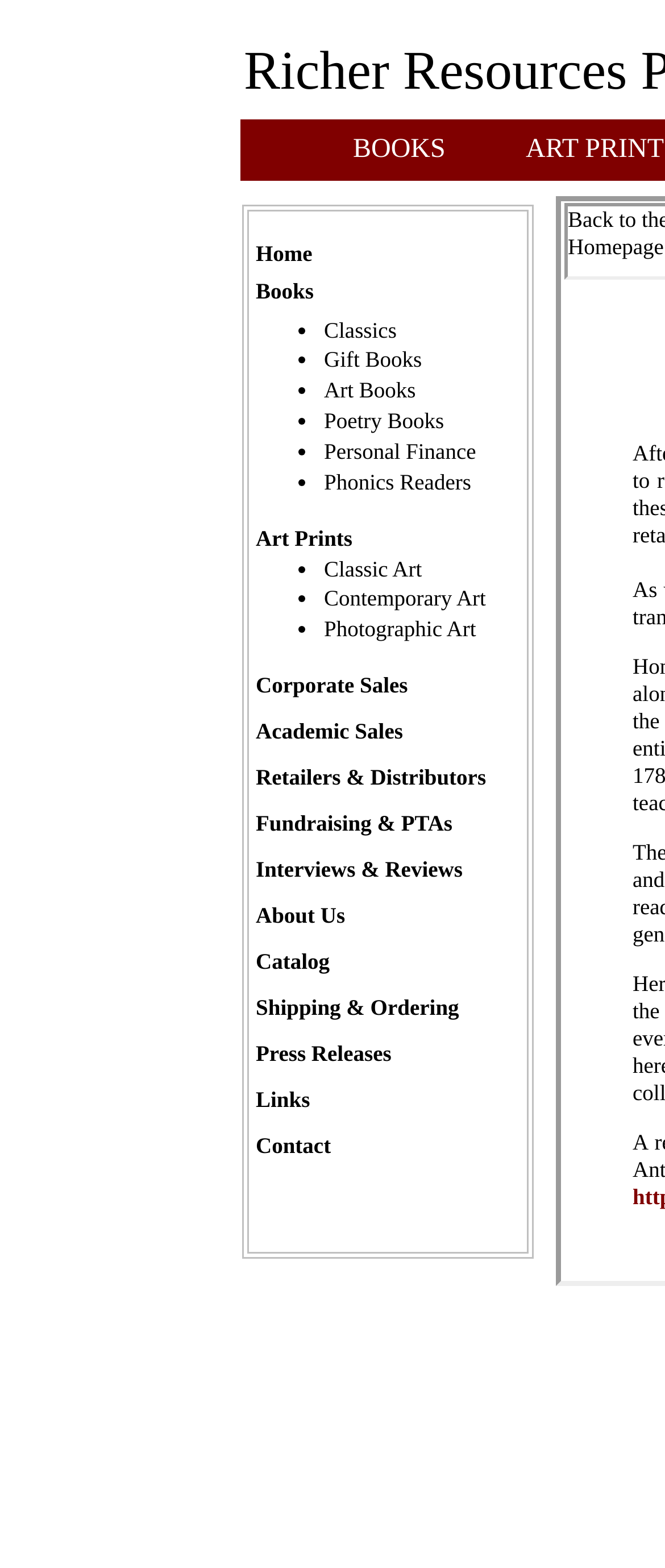How many types of art are available?
Kindly offer a detailed explanation using the data available in the image.

I noticed that there are three types of art available, namely Classic Art, Contemporary Art, and Photographic Art, which are listed as separate links on the webpage.